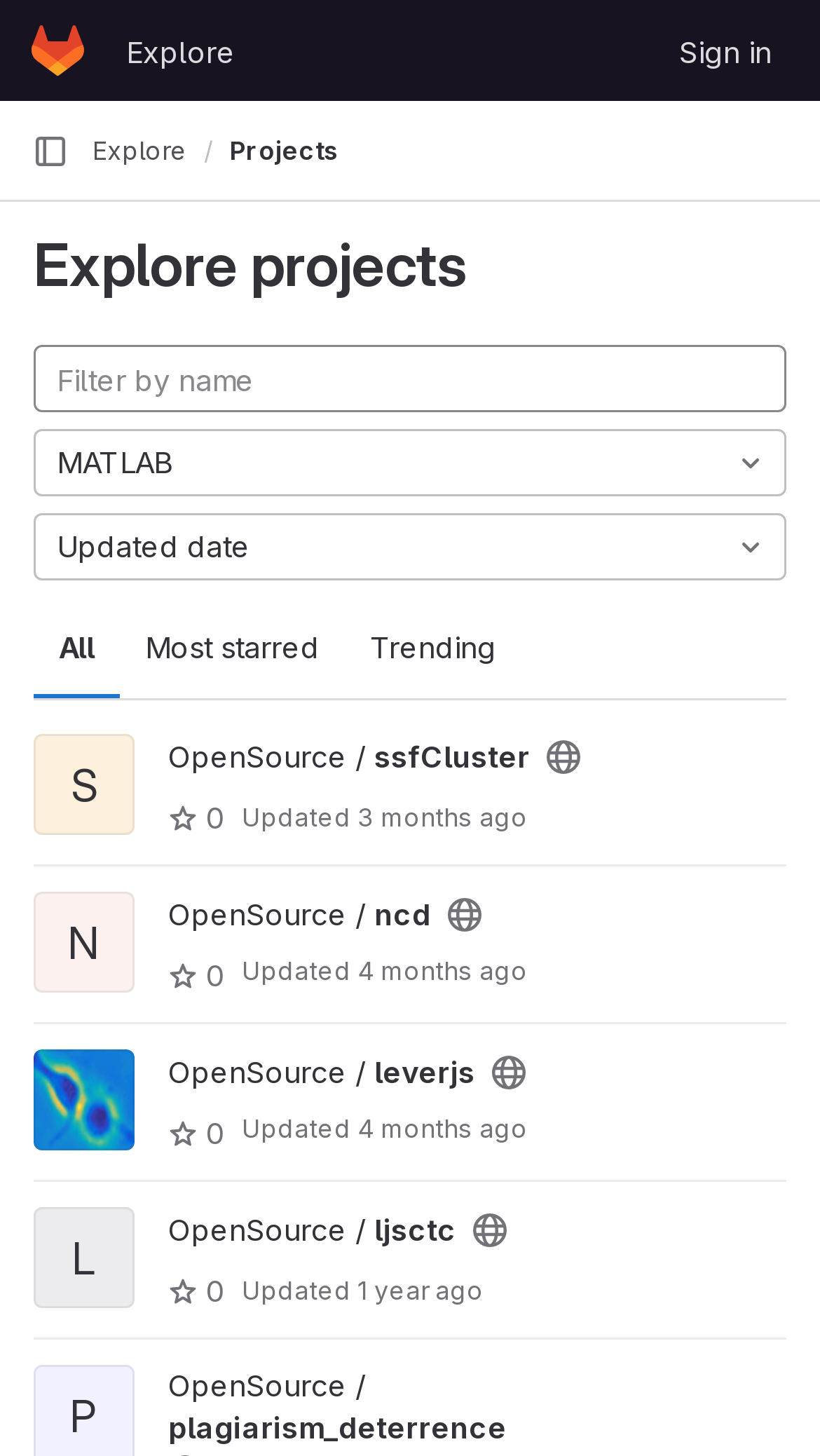Locate the bounding box coordinates of the region to be clicked to comply with the following instruction: "Search for a project". The coordinates must be four float numbers between 0 and 1, in the form [left, top, right, bottom].

[0.041, 0.237, 0.959, 0.284]